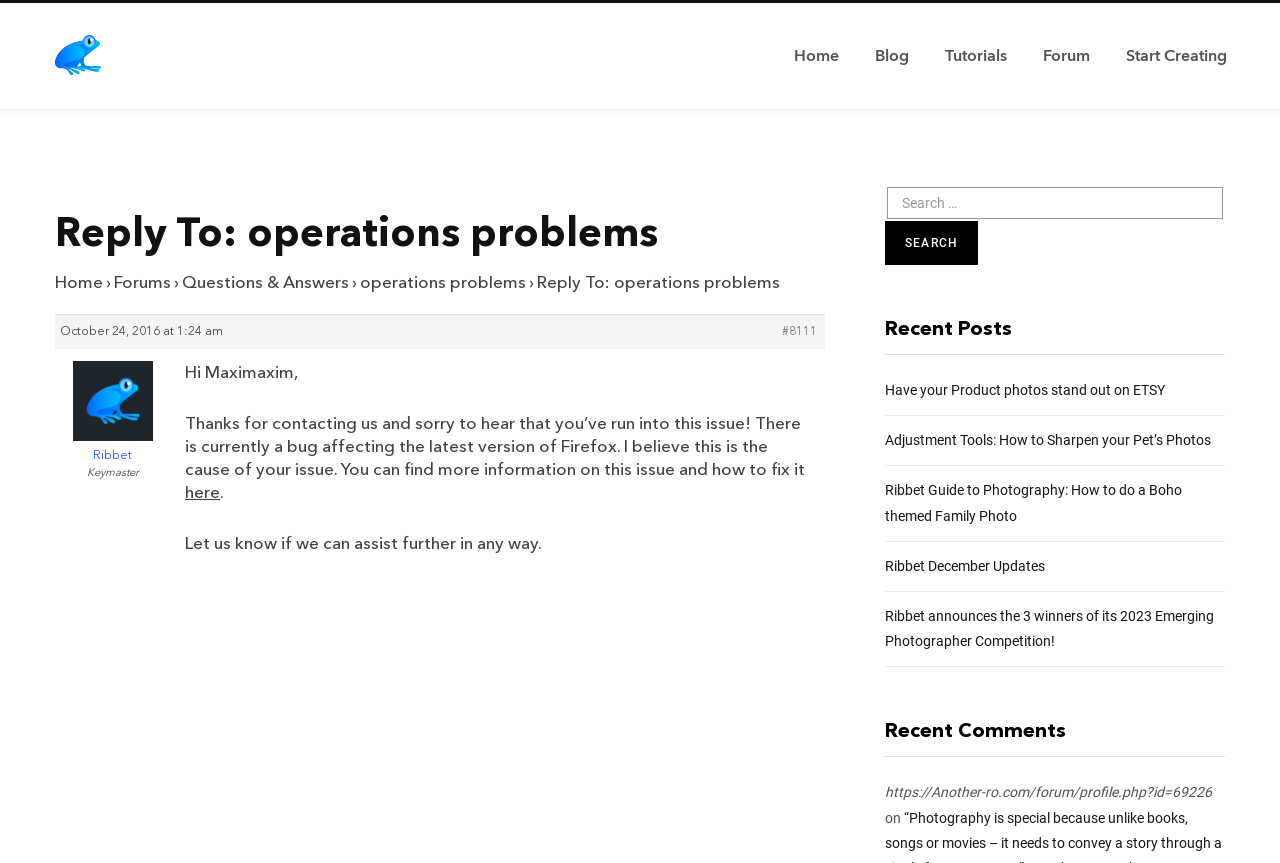What is the purpose of the search bar?
Please respond to the question with a detailed and well-explained answer.

The search bar is located in the top-right corner of the webpage, and it allows users to search for specific content within the website. This can be inferred from the text 'Search for:' next to the search bar.